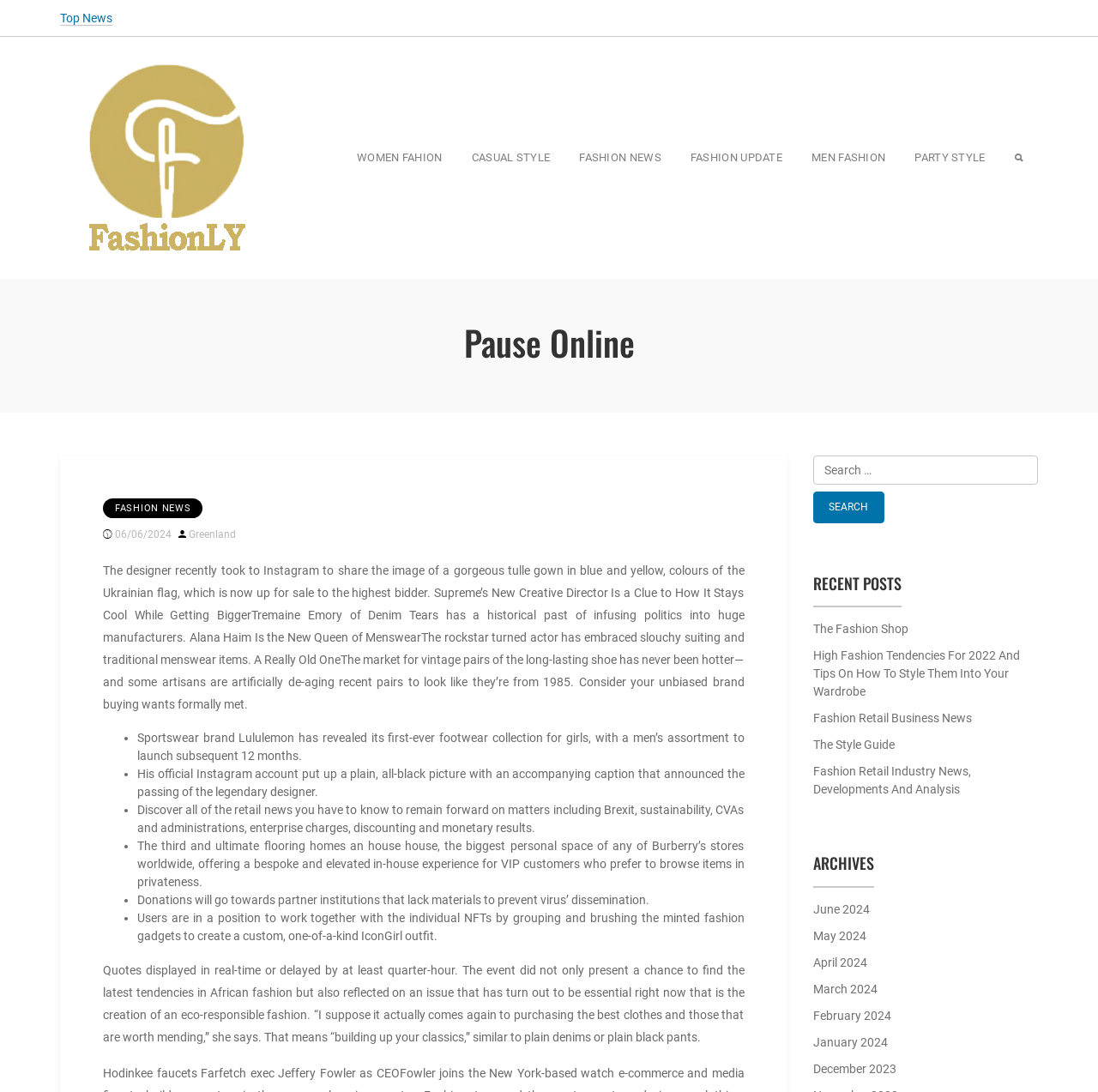Please find the bounding box coordinates of the element that needs to be clicked to perform the following instruction: "Click on the 'Fashionly' link". The bounding box coordinates should be four float numbers between 0 and 1, represented as [left, top, right, bottom].

[0.055, 0.046, 0.25, 0.243]